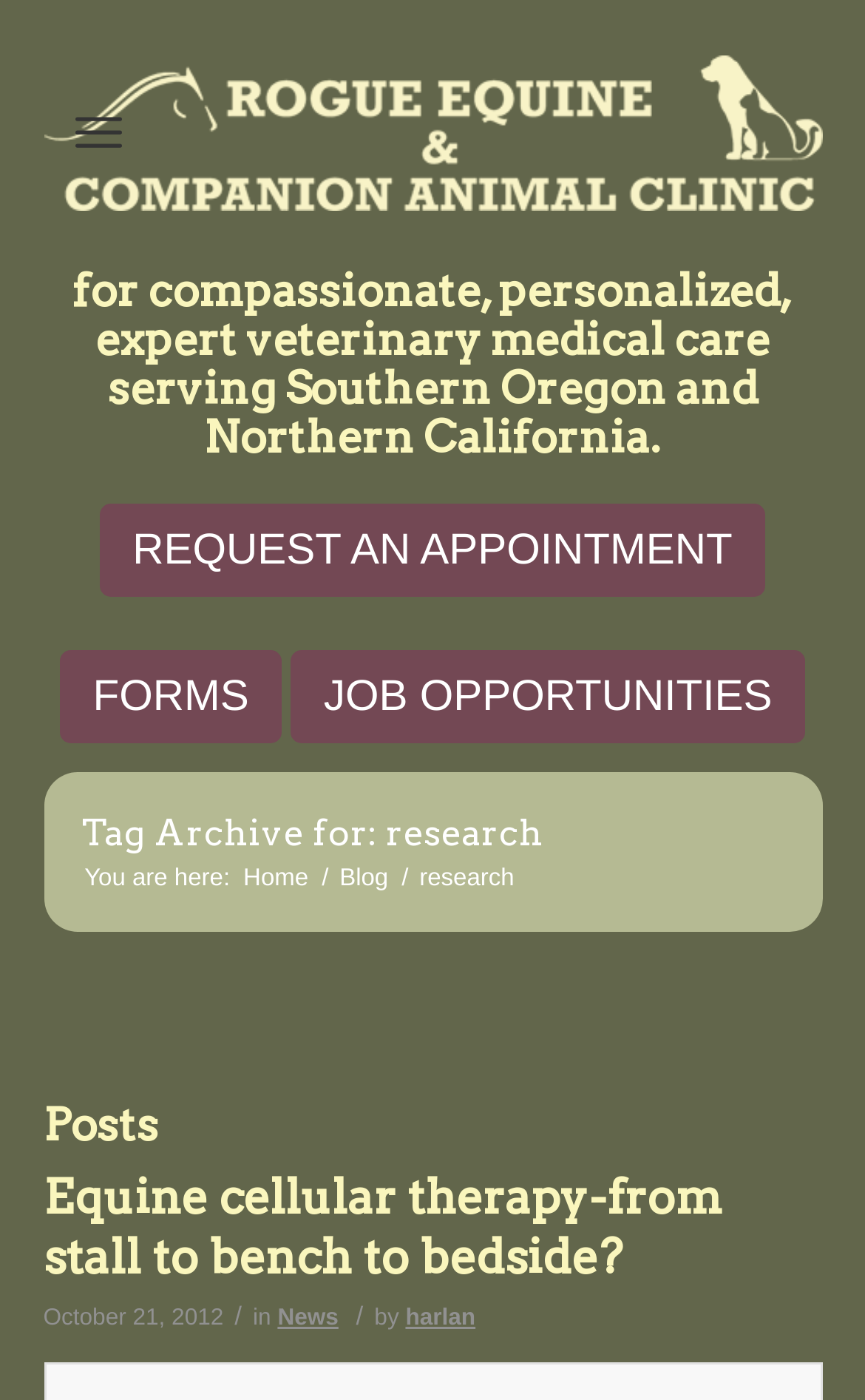What is the title of the latest article?
Answer the question with just one word or phrase using the image.

Equine cellular therapy-from stall to bench to bedside?